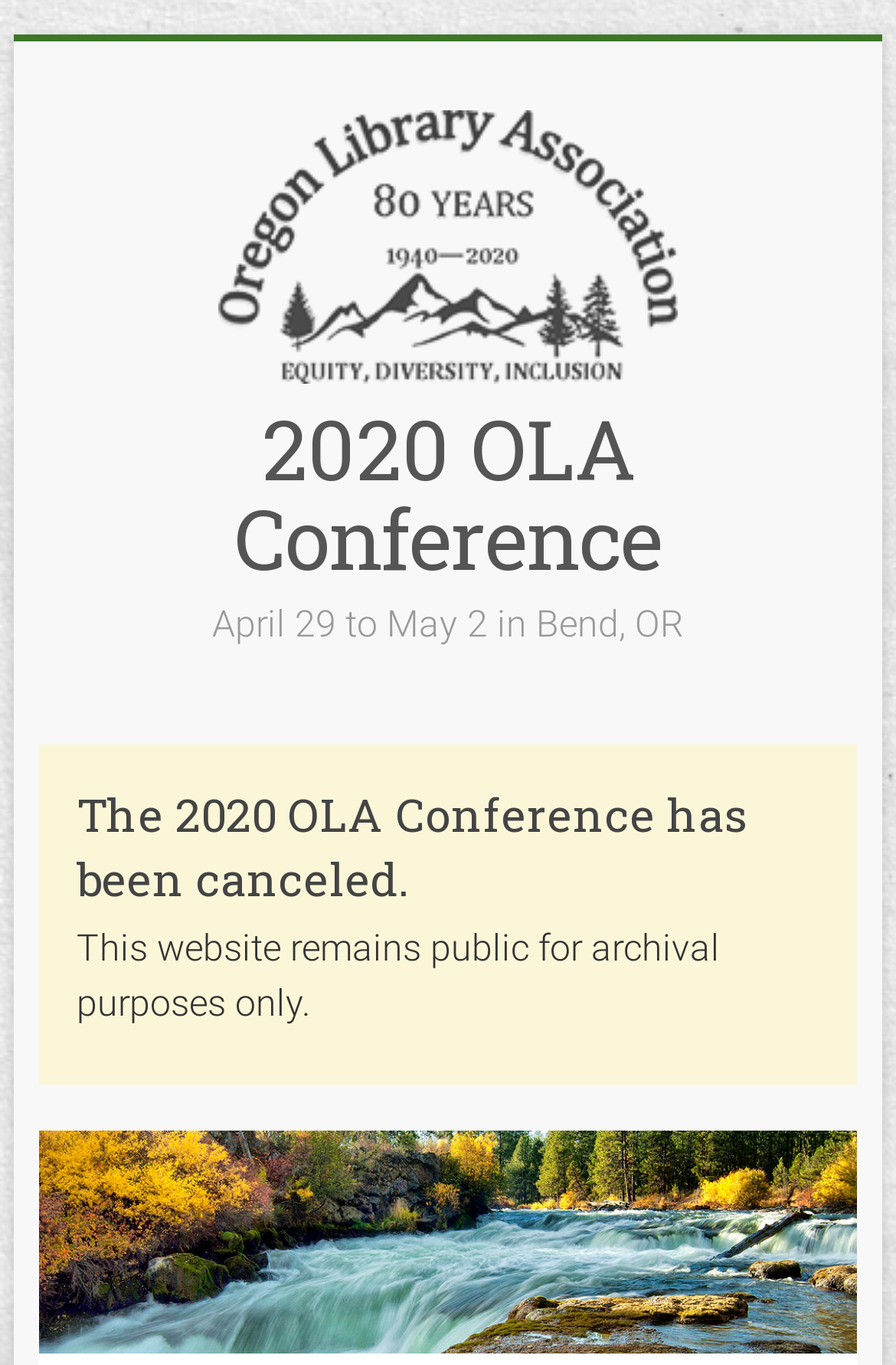Please answer the following question using a single word or phrase: 
What is the status of the 2020 OLA Conference?

canceled